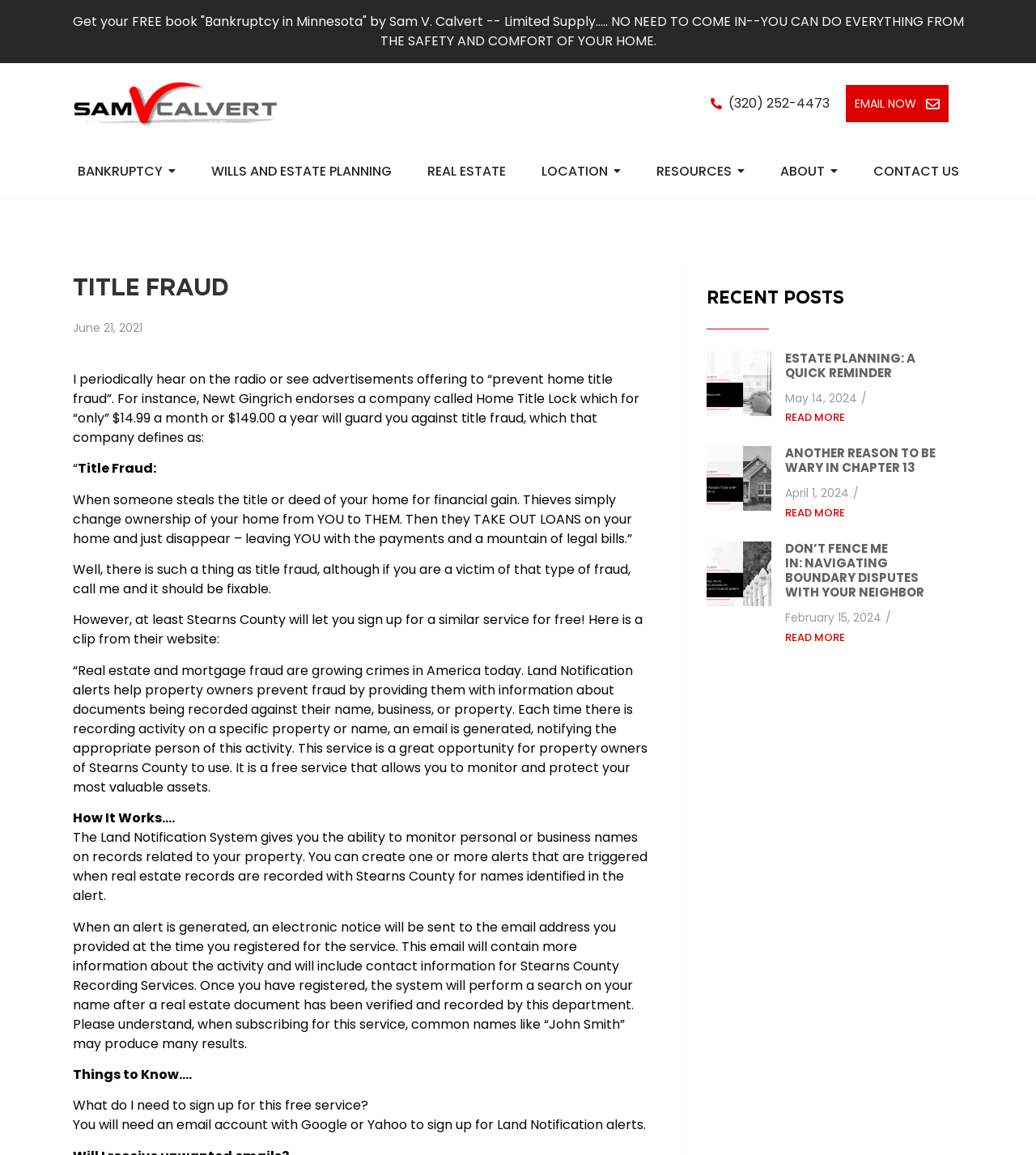What is the topic of the recent post 'ESTATE PLANNING: A QUICK REMINDER'?
Kindly answer the question with as much detail as you can.

The recent post 'ESTATE PLANNING: A QUICK REMINDER' is about estate planning, which is a topic related to wills and estate planning. This is evident from the heading of the post and the fact that it is categorized under 'Recent Posts'.